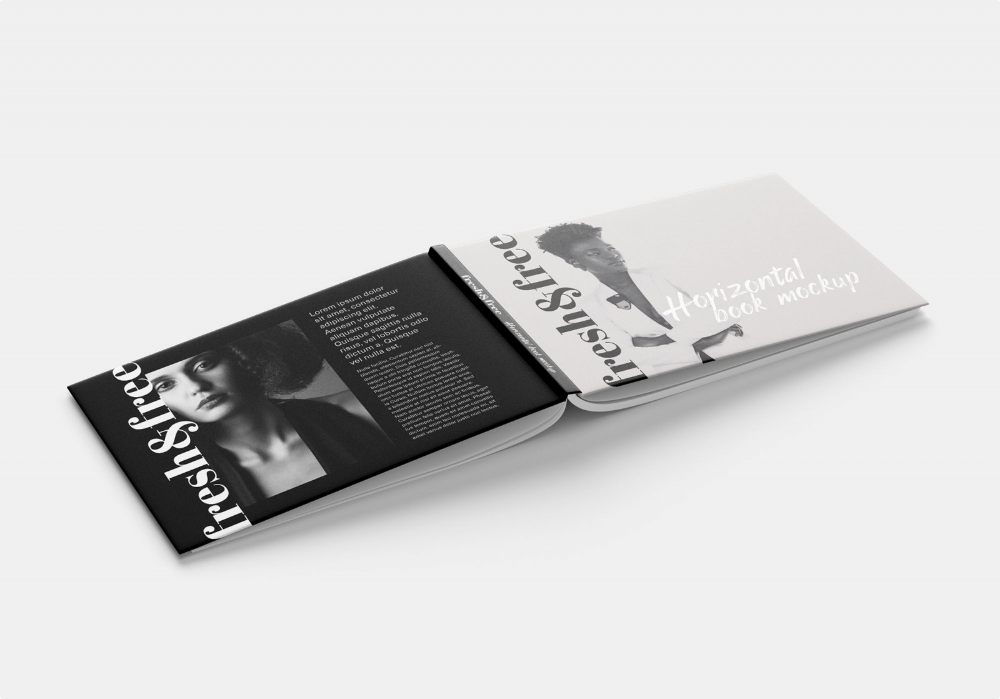What is the purpose of the descriptive text elements? From the image, respond with a single word or brief phrase.

To provide space for information